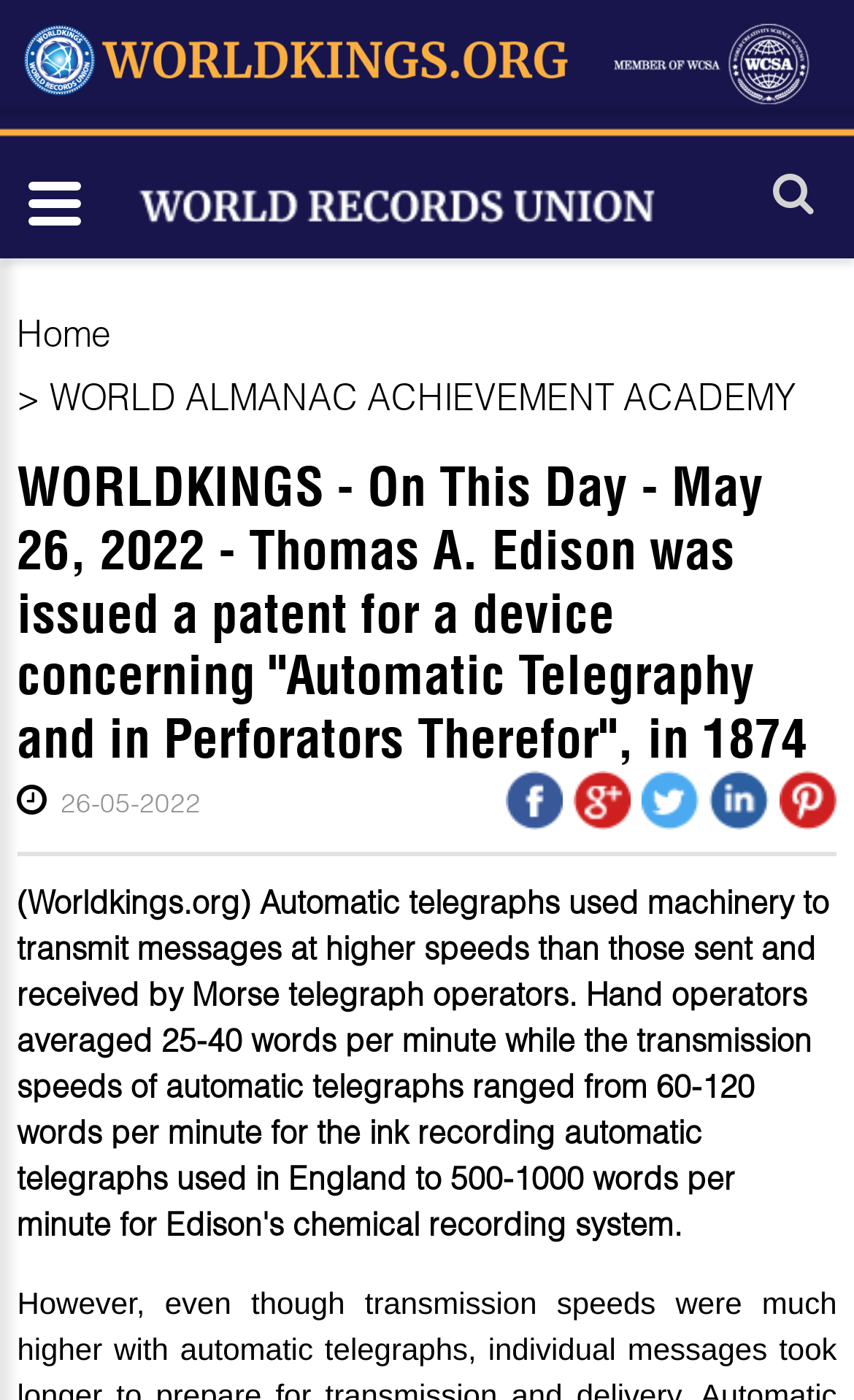What is the purpose of the button in the top-left corner?
Your answer should be a single word or phrase derived from the screenshot.

Menu